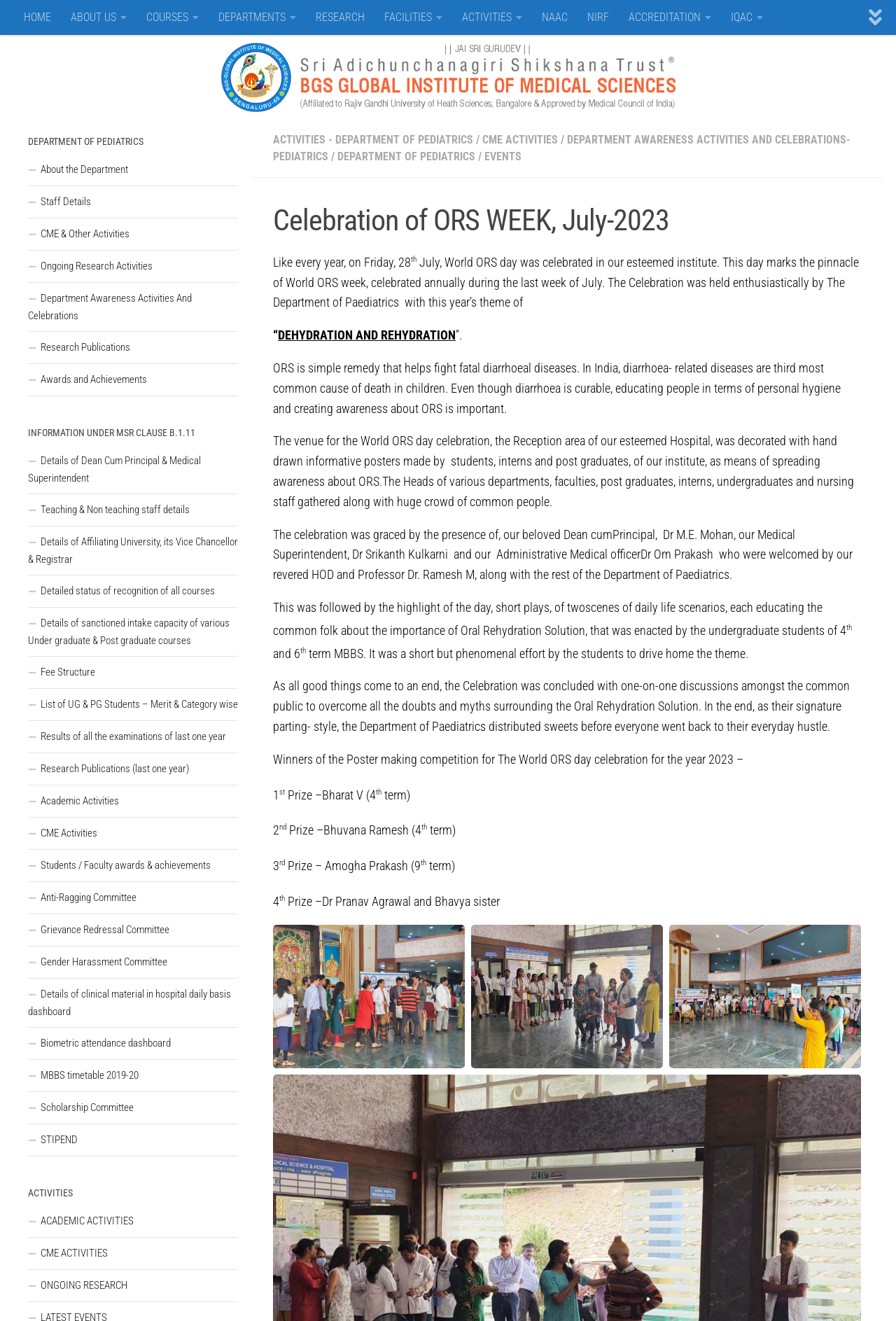Find the bounding box coordinates of the element you need to click on to perform this action: 'Click on the EVENTS link'. The coordinates should be represented by four float values between 0 and 1, in the format [left, top, right, bottom].

[0.541, 0.113, 0.582, 0.123]